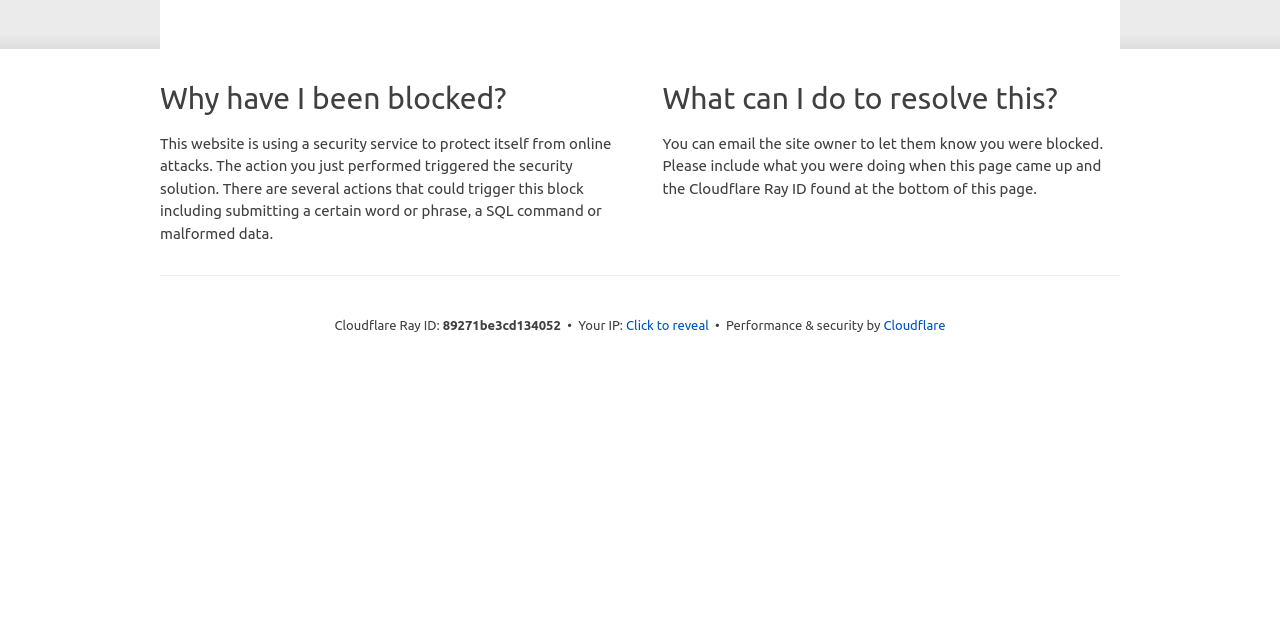Find the bounding box of the UI element described as follows: "Disclaimer, Privacy, TOS".

None